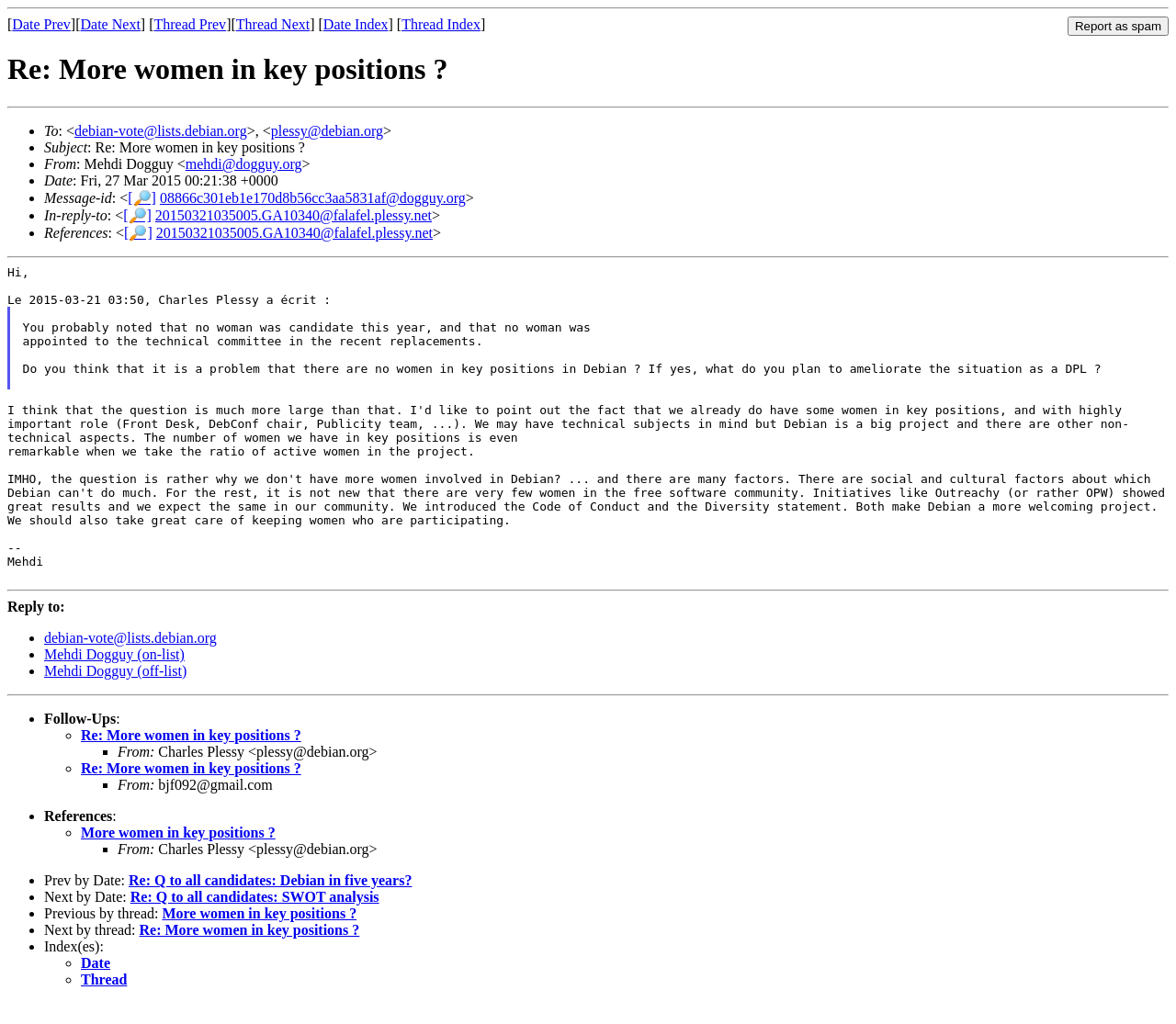Find the bounding box coordinates for the UI element that matches this description: "Thread Index".

[0.342, 0.016, 0.408, 0.031]